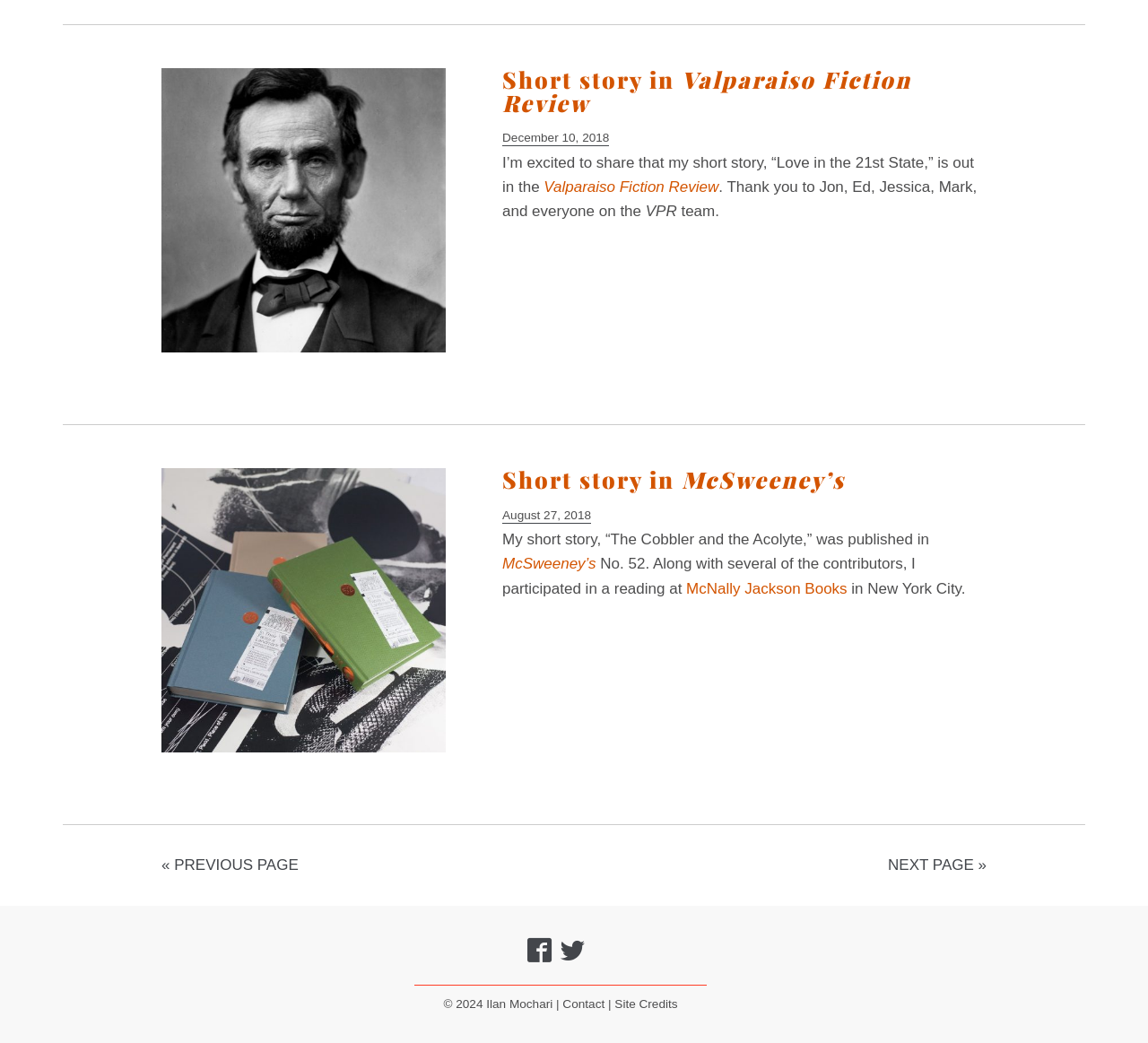How many articles are on this page?
From the image, provide a succinct answer in one word or a short phrase.

2